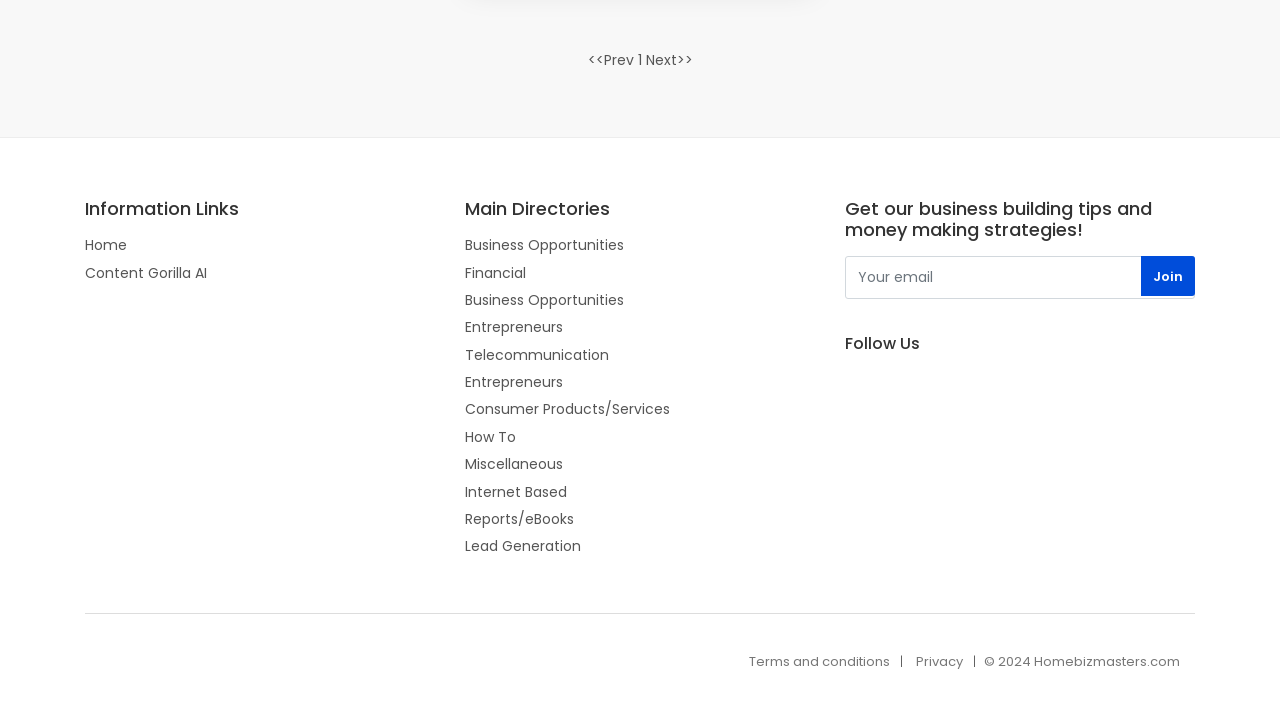Examine the image and give a thorough answer to the following question:
How many links are there in the 'Main Directories' section?

There are 9 links in the 'Main Directories' section because there are 9 links under the heading 'Main Directories' with bounding box coordinates ranging from [0.363, 0.328, 0.487, 0.36] to [0.363, 0.713, 0.448, 0.744].